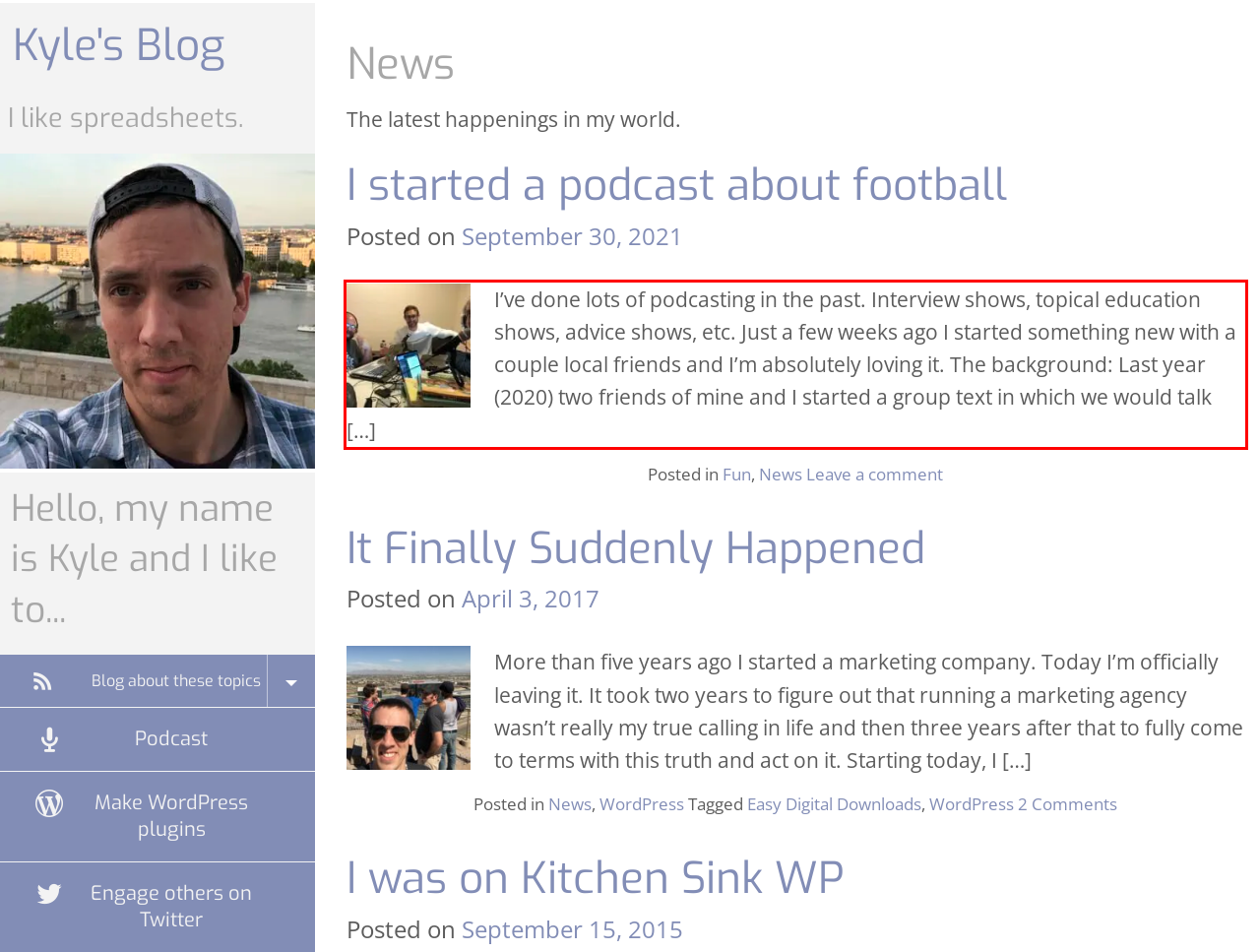Examine the webpage screenshot and use OCR to obtain the text inside the red bounding box.

I’ve done lots of podcasting in the past. Interview shows, topical education shows, advice shows, etc. Just a few weeks ago I started something new with a couple local friends and I’m absolutely loving it. The background: Last year (2020) two friends of mine and I started a group text in which we would talk […]